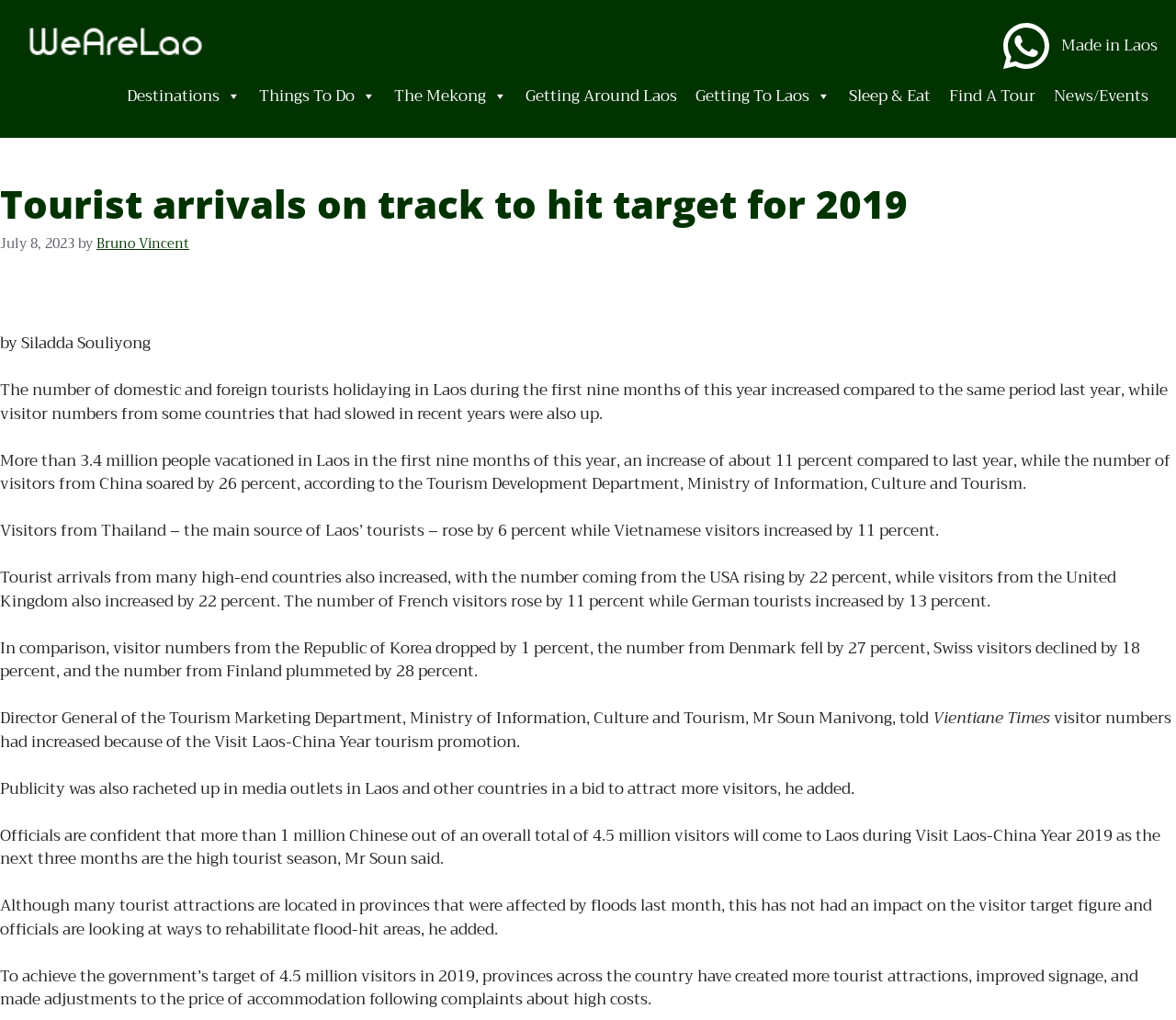Provide a thorough description of this webpage.

The webpage is about tourist arrivals in Laos, with a focus on the target for 2019. At the top left, there is a small figure with a linked image. On the top right, there is an upper navigation menu with links to WhatsApp and Made in Laos. Below the navigation menu, there are several links to different sections of the website, including Destinations, Things To Do, The Mekong, Getting Around Laos, and more.

The main content of the webpage is an article about tourist arrivals in Laos. The article has a heading "Tourist arrivals on track to hit target for 2019" and is accompanied by a time stamp "July 8, 2023". The article is written by Bruno Vincent and Siladda Souliyong. The content of the article discusses the increase in tourist arrivals in Laos, with a focus on the numbers from different countries, including China, Thailand, Vietnam, and others. The article also quotes the Director General of the Tourism Marketing Department, Mr. Soun Manivong, who attributes the increase in visitor numbers to the Visit Laos-China Year tourism promotion.

The article is divided into several paragraphs, with each paragraph discussing different aspects of tourist arrivals in Laos. The text is accompanied by no images, but there are several links to other articles or websites throughout the text. Overall, the webpage is focused on providing information about tourist arrivals in Laos and the efforts of the government to attract more visitors to the country.